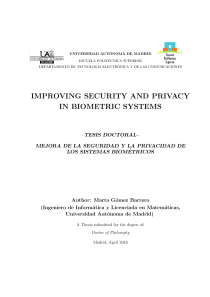What is the name of the author of the thesis?
Provide a fully detailed and comprehensive answer to the question.

The author's name is obtained by reading the cover page of the thesis, which clearly states 'Marta Gómez Barrero' as the author.